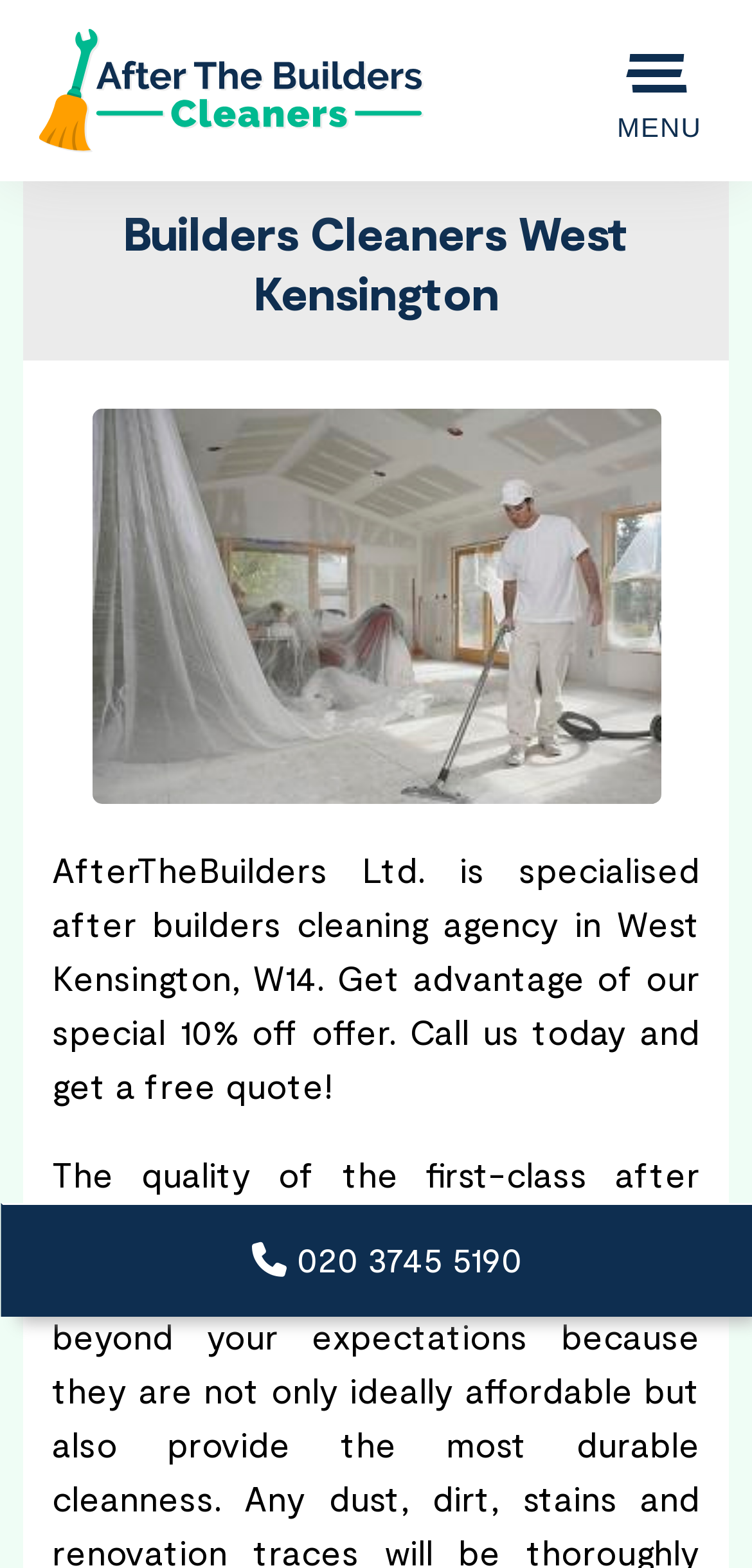What is the purpose of the 'MENU' button?
Look at the screenshot and give a one-word or phrase answer.

To navigate the website